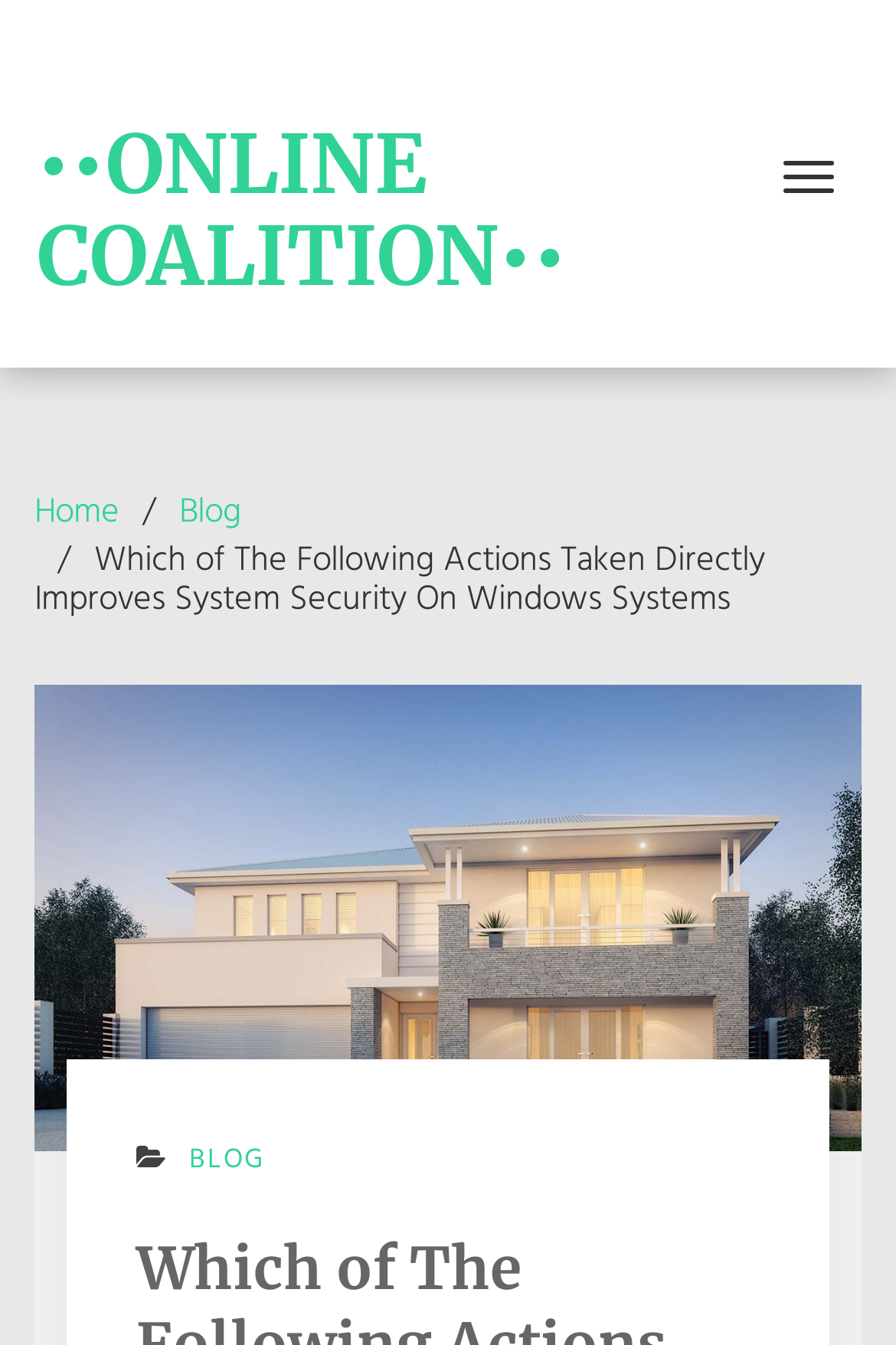Provide the bounding box coordinates for the UI element that is described by this text: "Home". The coordinates should be in the form of four float numbers between 0 and 1: [left, top, right, bottom].

[0.038, 0.36, 0.133, 0.401]